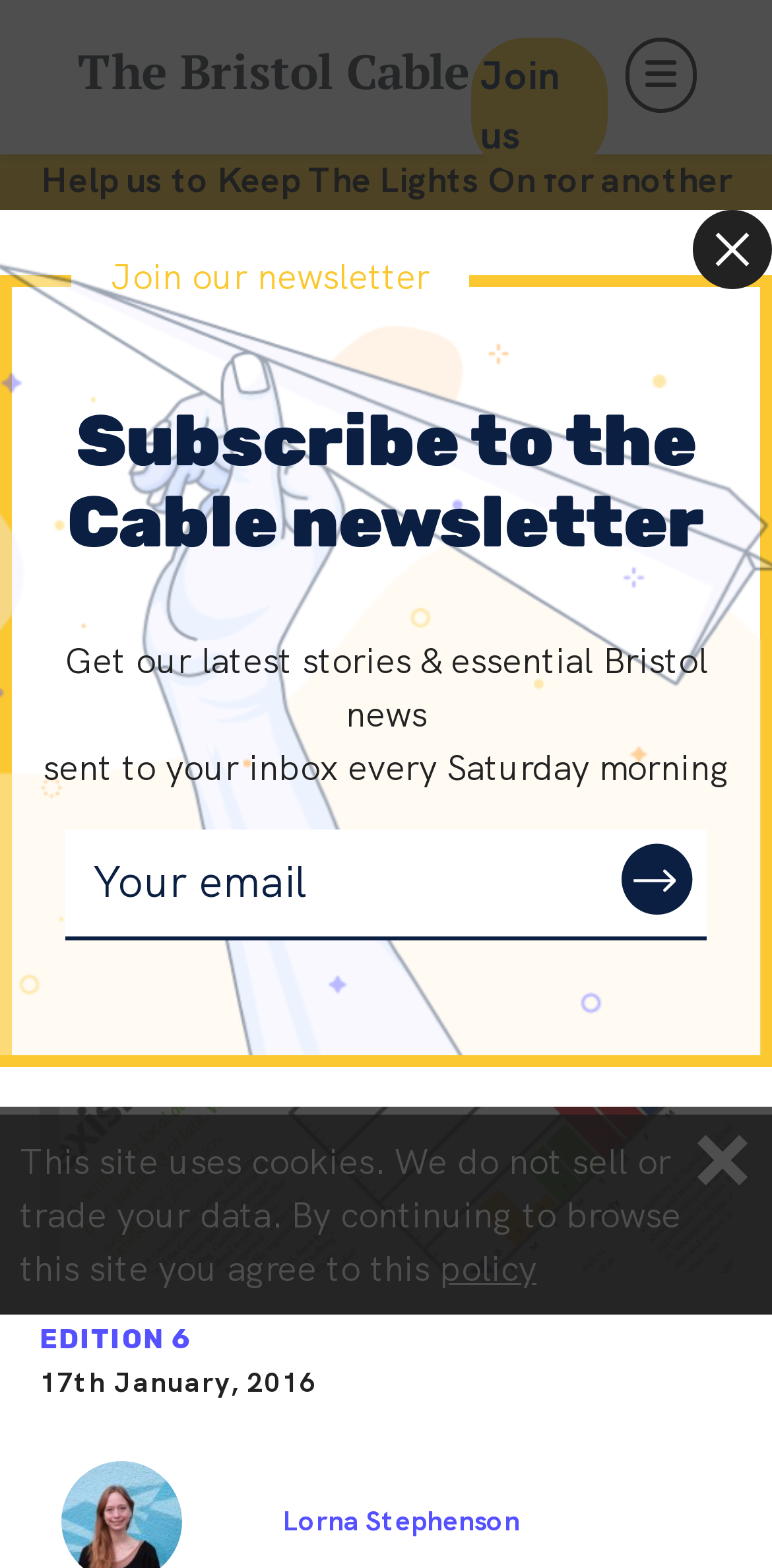Given the element description, predict the bounding box coordinates in the format (top-left x, top-left y, bottom-right x, bottom-right y), using floating point numbers between 0 and 1: policy

[0.569, 0.794, 0.695, 0.823]